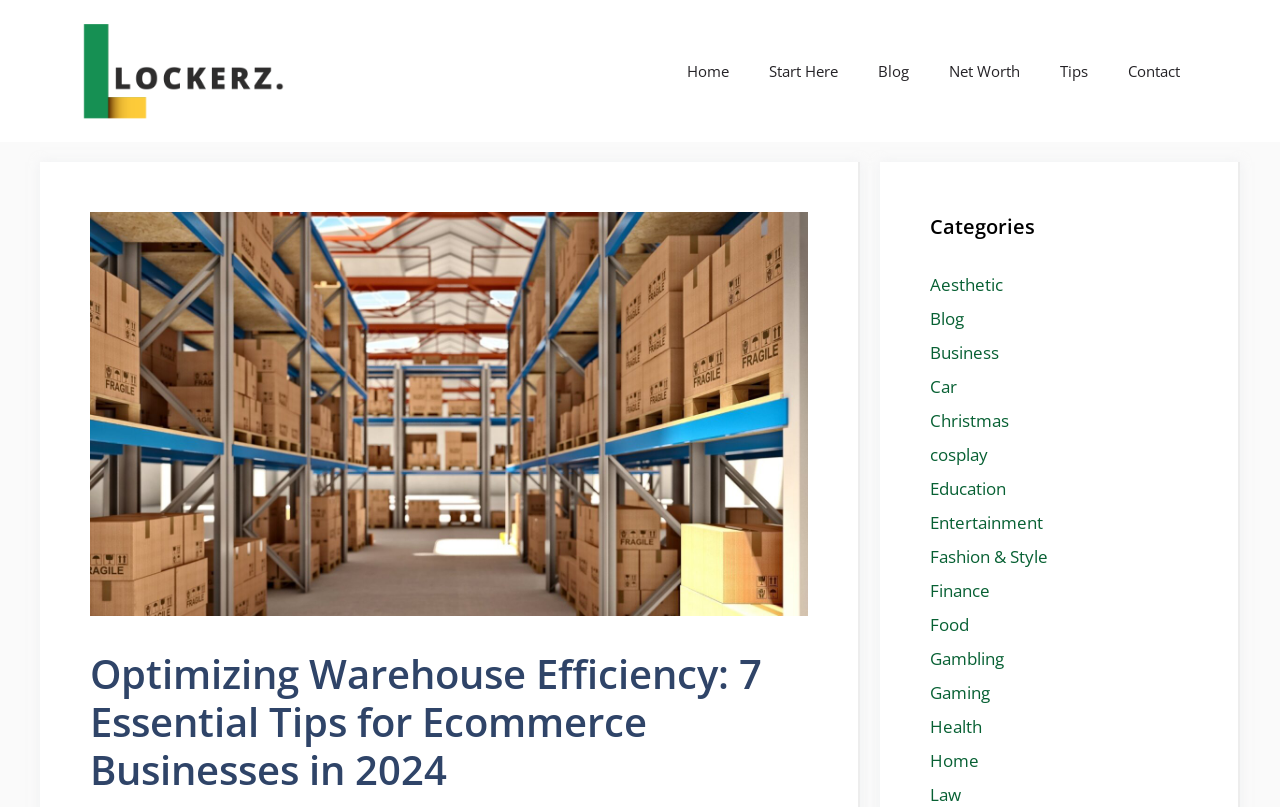How many links are in the primary navigation?
Identify the answer in the screenshot and reply with a single word or phrase.

6